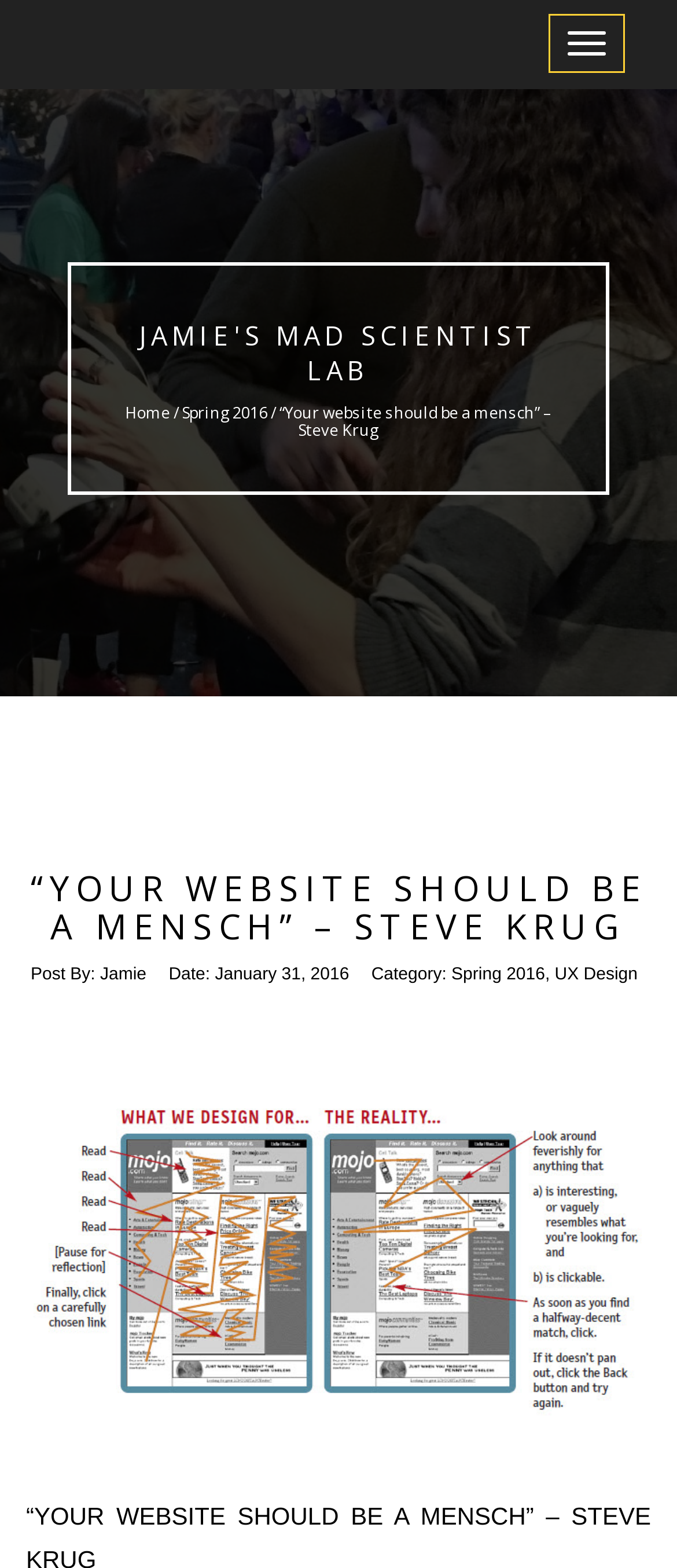Offer a meticulous description of the webpage's structure and content.

The webpage appears to be a blog post or article page. At the top right corner, there is a button labeled "Toggle Navigation". On the top left corner, there is a small link with no text. Below this link, there is a large heading that reads "JAMIE'S MAD SCIENTIST LAB". 

Underneath the lab title, there is a secondary heading that displays the page title "Home / Spring 2016 / “Your website should be a mensch” – Steve Krug". The "Spring 2016" part of the title is a clickable link. 

The main content of the page is a blog post titled "“YOUR WEBSITE SHOULD BE A MENSCH” – STEVE KRUG", which is displayed prominently in the middle of the page. There is also a link with the same title below the heading. 

Below the post title, there is a section that displays the post's metadata, including the author "Jamie", the date "January 31, 2016", and the categories "Spring 2016" and "UX Design", which are both clickable links.